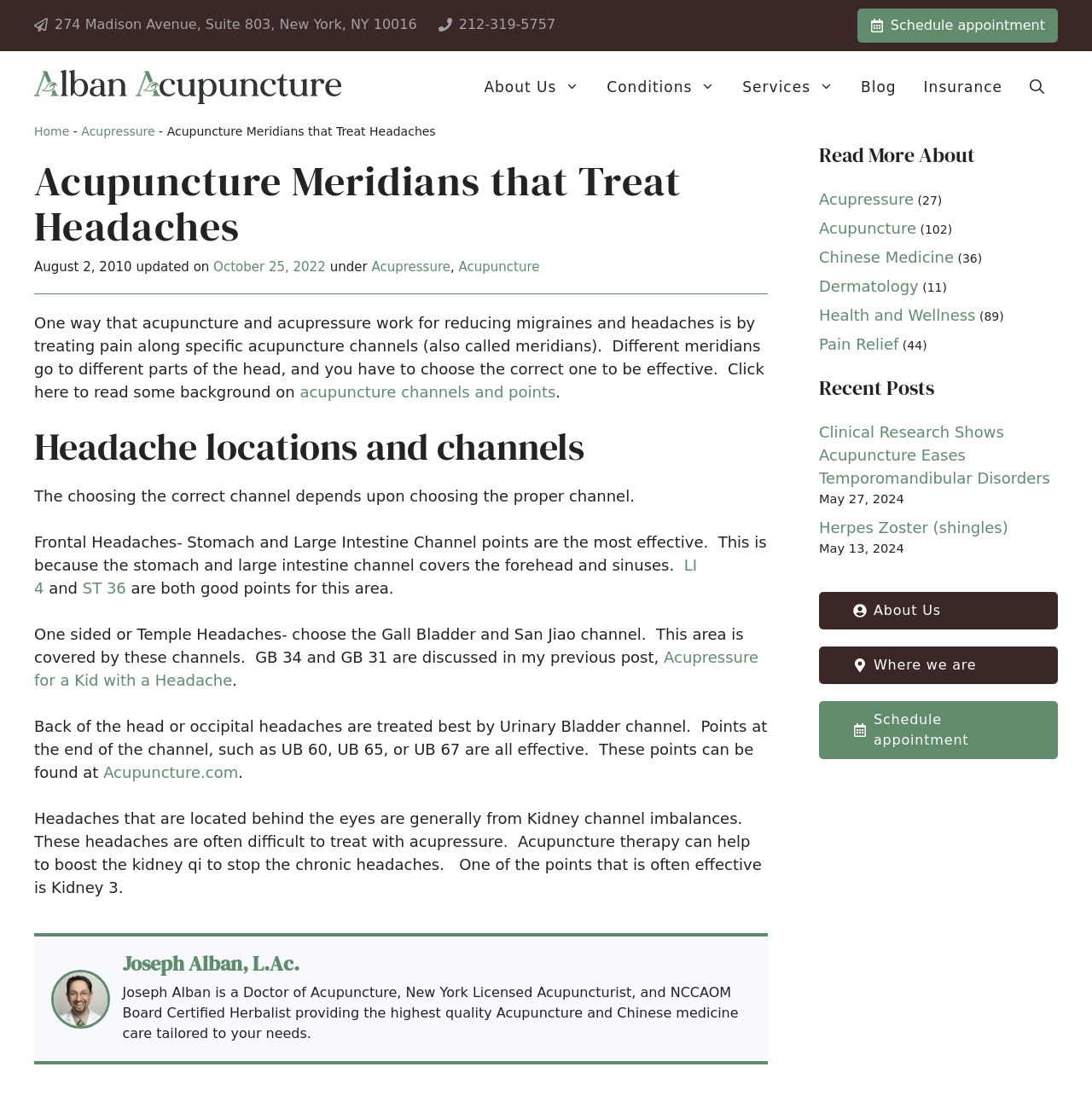What is the address of the acupuncture practice?
Please provide a single word or phrase as the answer based on the screenshot.

274 Madison Avenue, Suite 803, New York, NY 10016